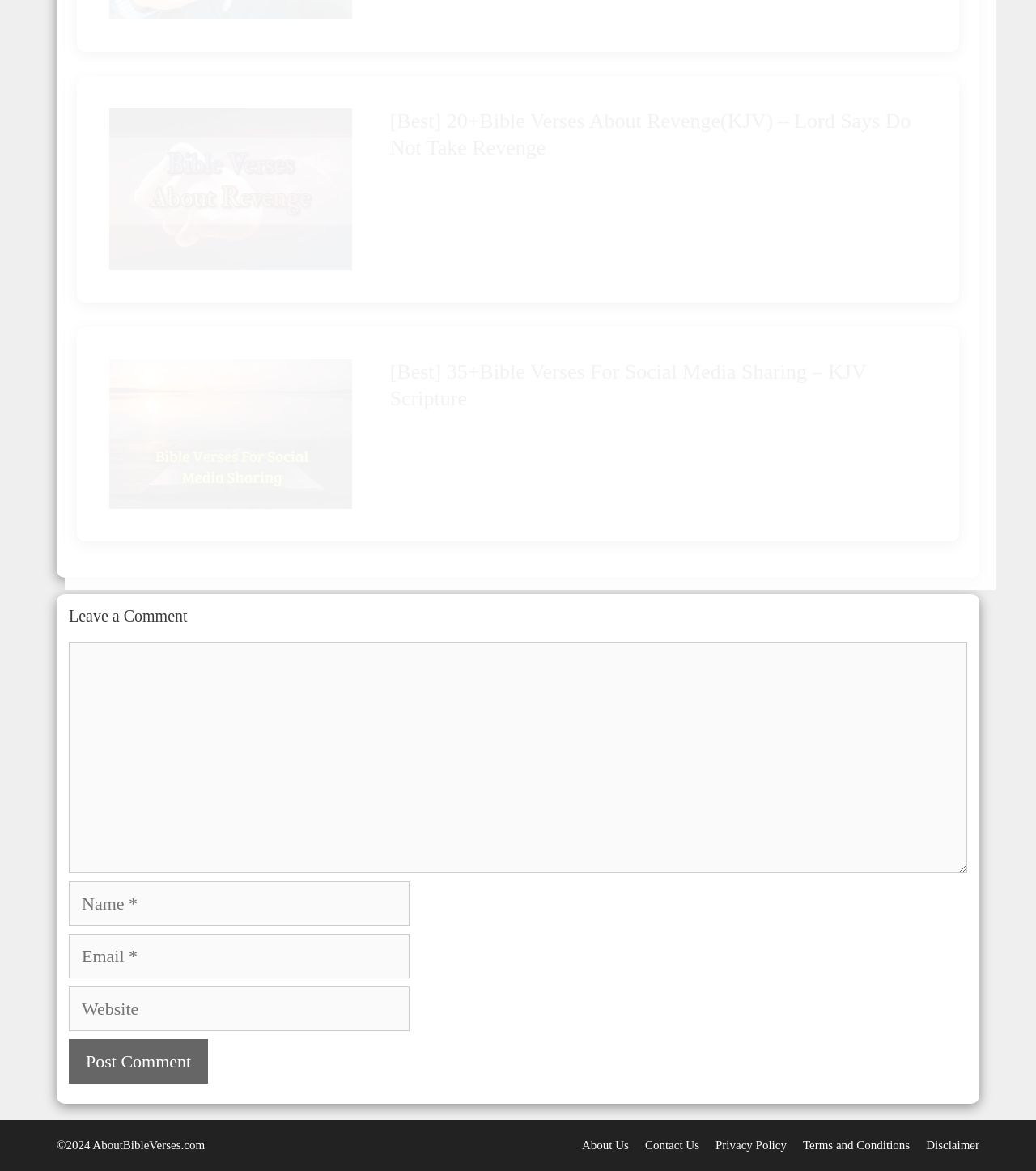Identify the bounding box coordinates for the element you need to click to achieve the following task: "Contact salesmate". Provide the bounding box coordinates as four float numbers between 0 and 1, in the form [left, top, right, bottom].

None